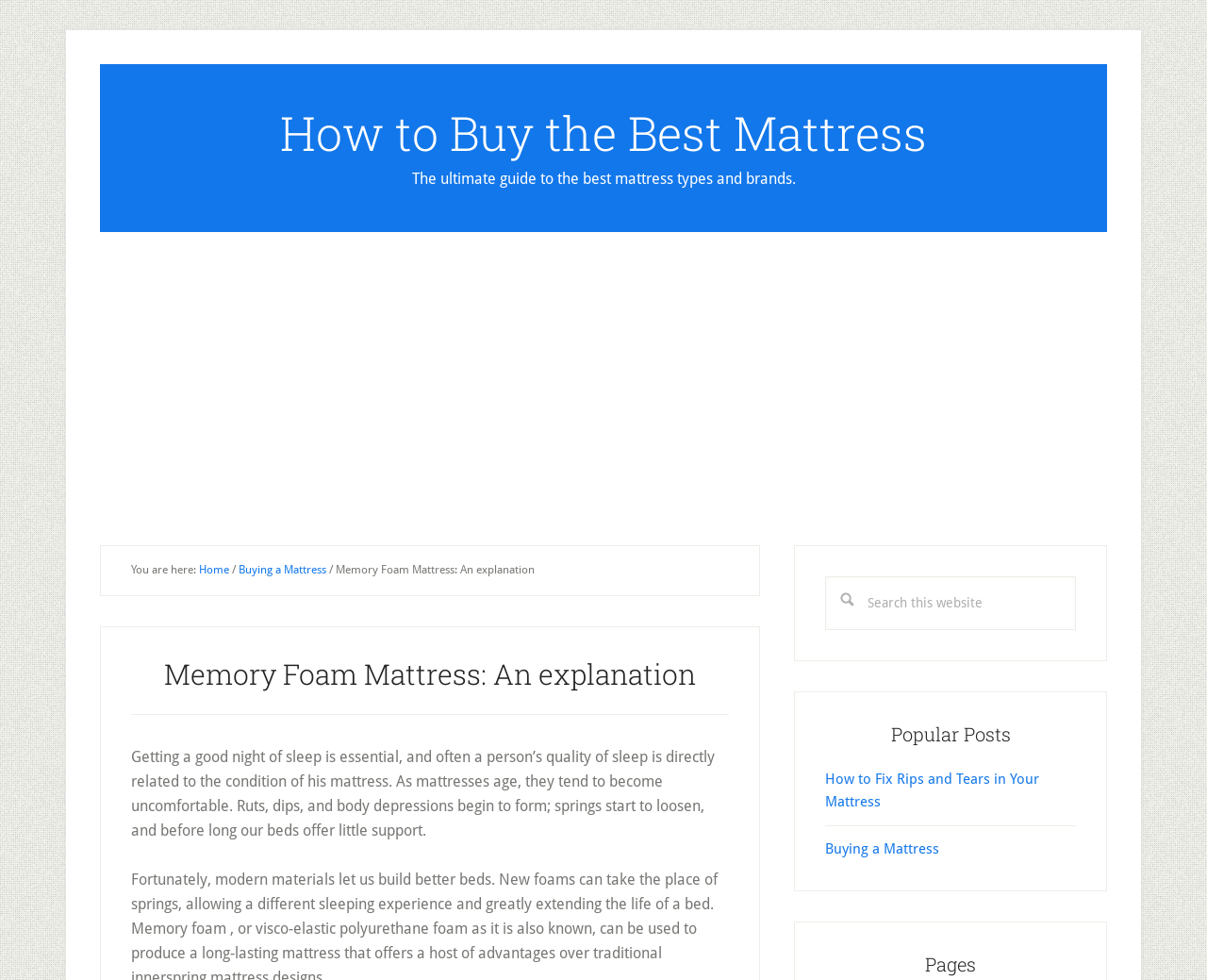What is the location of the primary sidebar?
Please answer using one word or phrase, based on the screenshot.

Right side